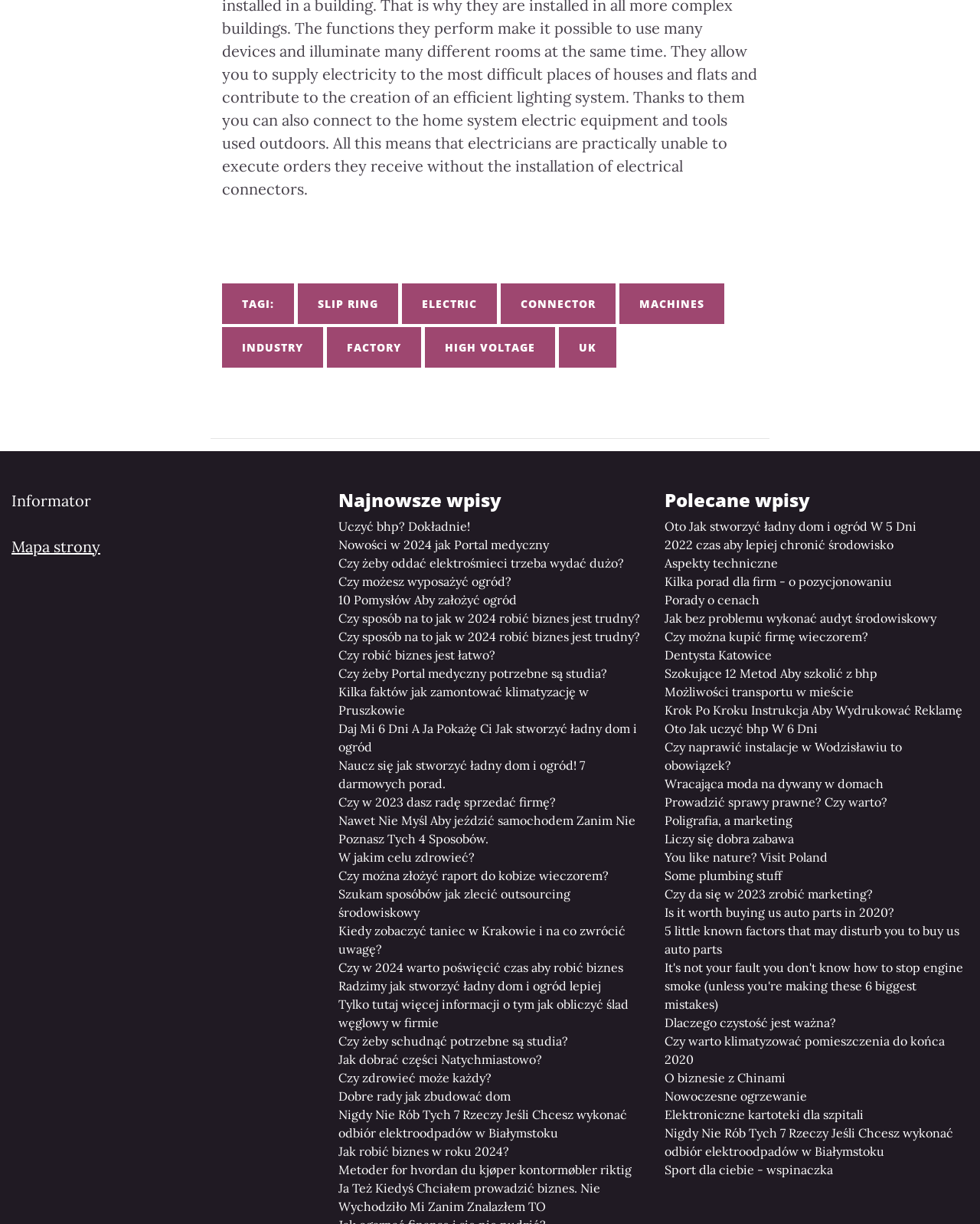What is the purpose of the separator element?
Provide an in-depth and detailed explanation in response to the question.

The separator element is a horizontal line that separates the top section of the webpage, which contains links to various categories, from the bottom section, which contains links to articles and blog posts. Its purpose is to visually distinguish between these two sections.